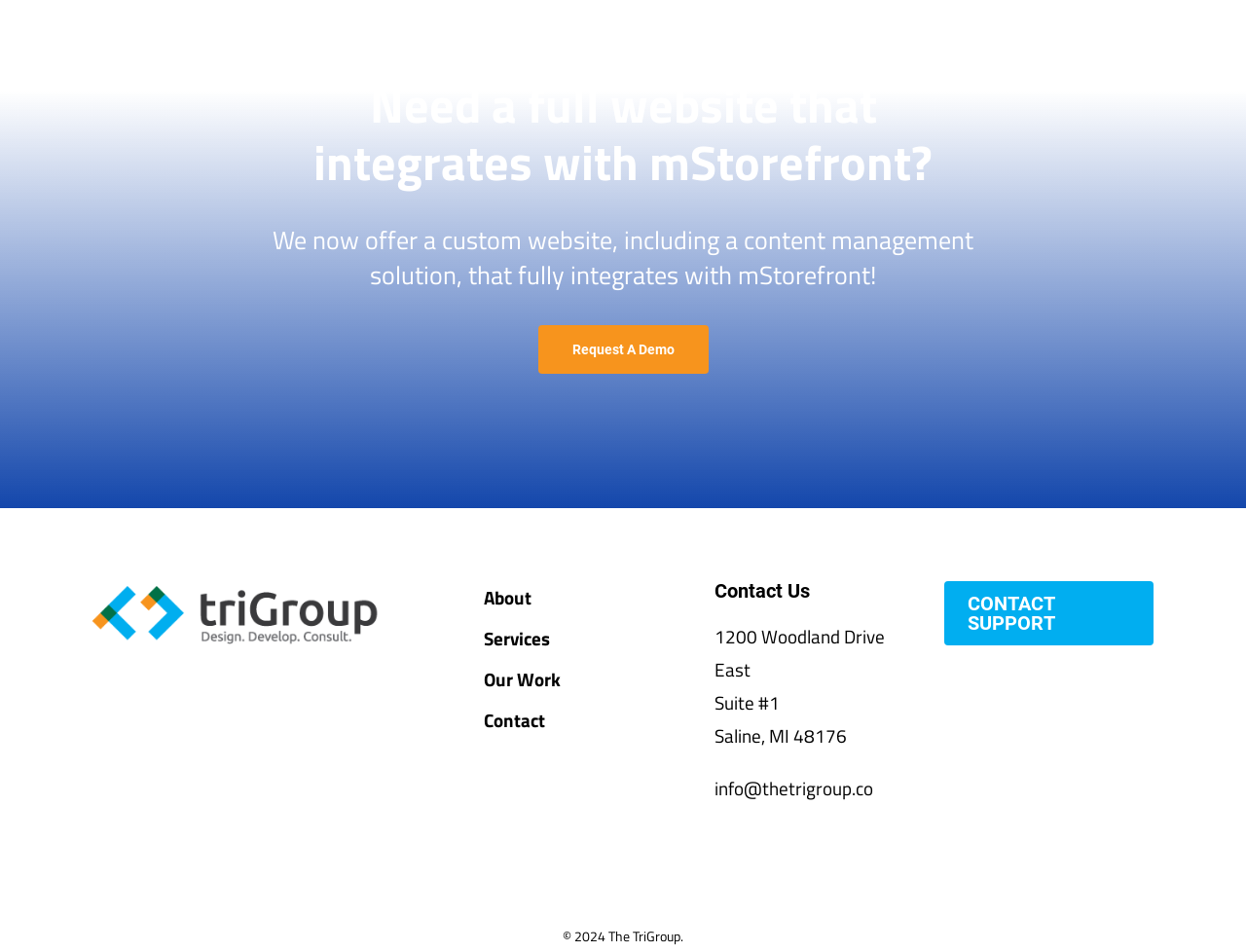Answer the question in one word or a short phrase:
What is the company's address?

1200 Woodland Drive East